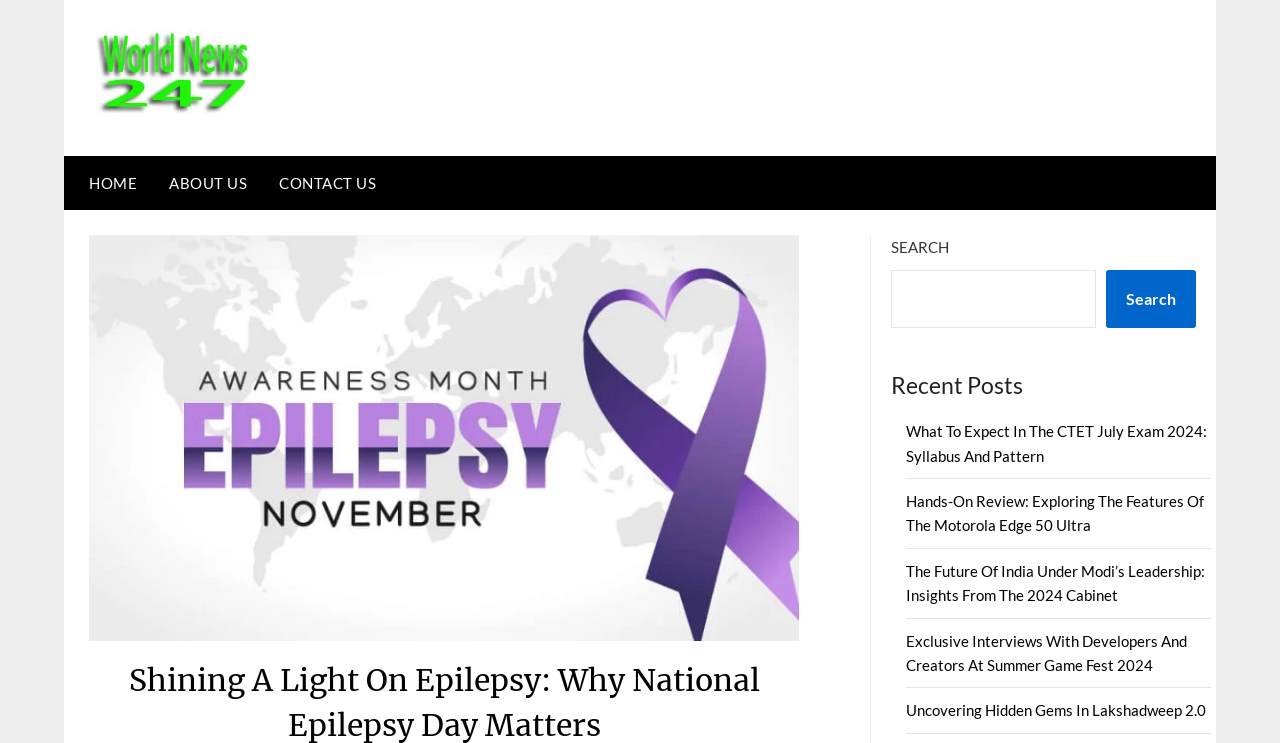Determine the bounding box coordinates of the clickable element to achieve the following action: 'Search for something'. Provide the coordinates as four float values between 0 and 1, formatted as [left, top, right, bottom].

[0.696, 0.363, 0.856, 0.441]